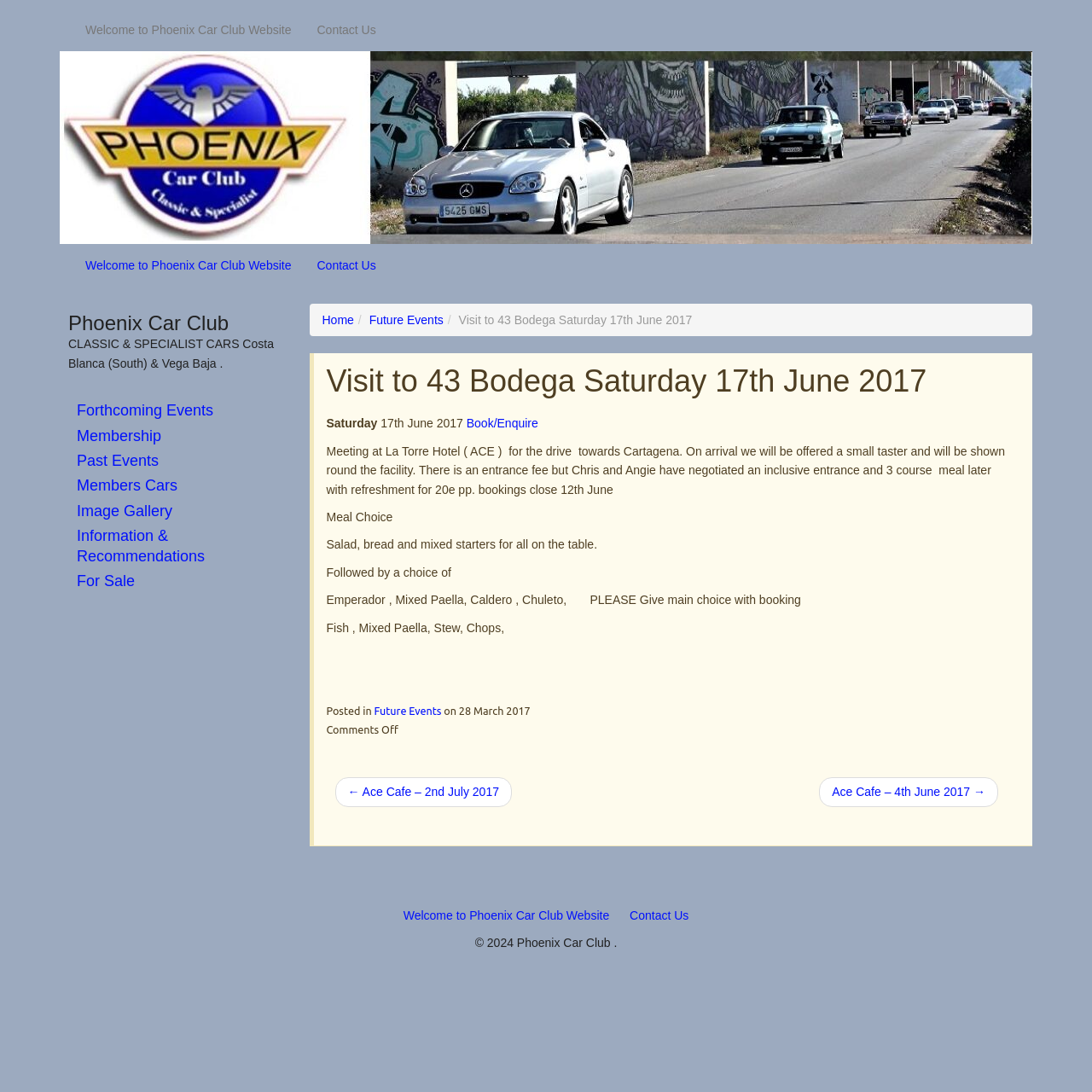Identify the bounding box coordinates of the region that needs to be clicked to carry out this instruction: "Click on the 'Book/Enquire' link". Provide these coordinates as four float numbers ranging from 0 to 1, i.e., [left, top, right, bottom].

[0.427, 0.382, 0.493, 0.394]